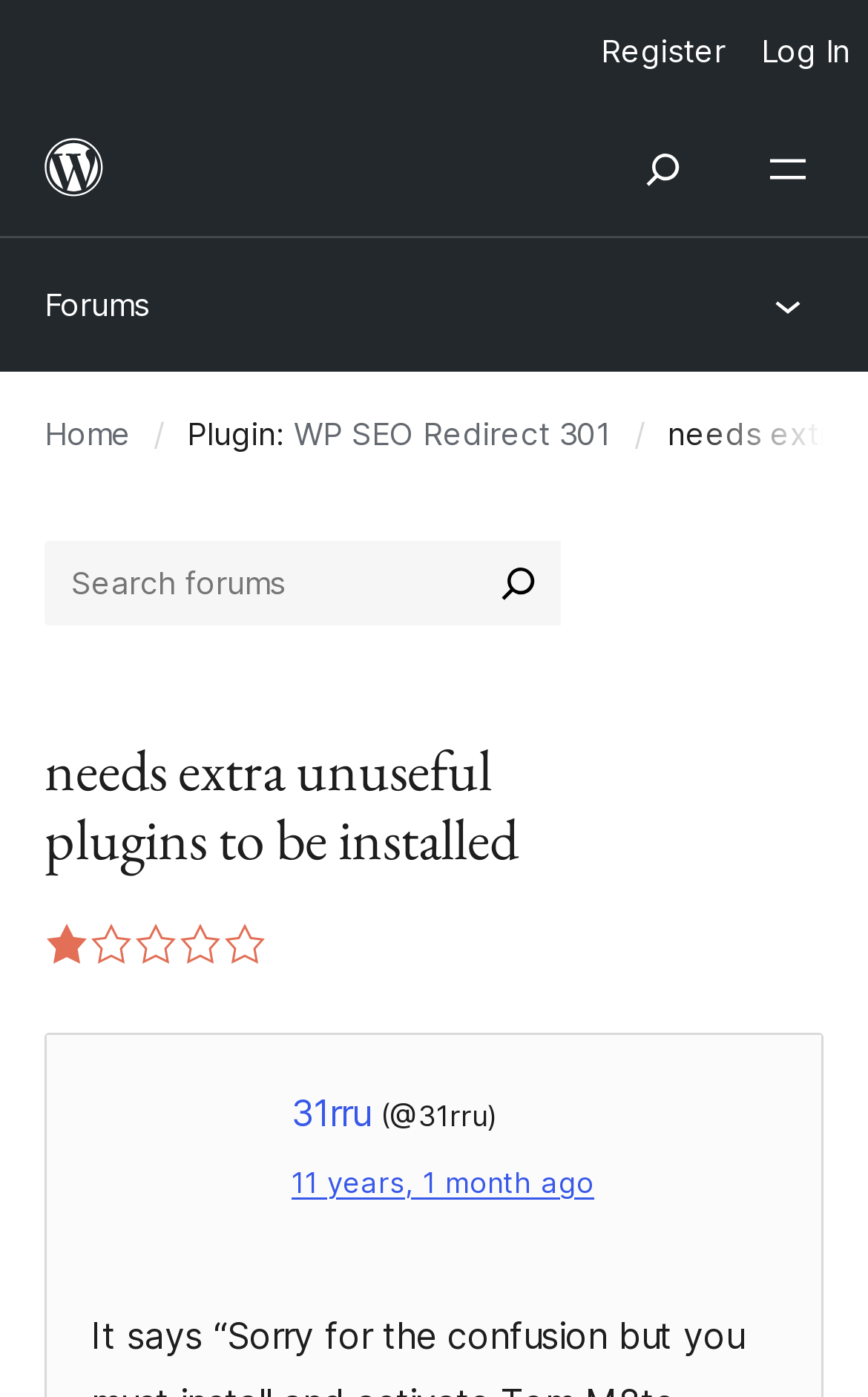Illustrate the webpage's structure and main components comprehensively.

This webpage appears to be a review page for a WordPress plugin called "WP SEO Redirect 301" on WordPress.org. At the top, there is a vertical menu with two options: "Log In" and "Register". Below the menu, there is a figure element that takes up a significant portion of the top section of the page. Within this figure, there is a link to "WordPress.org" accompanied by a small image.

To the right of the figure, there are two buttons: "Open menu" and "Open Search". Below these buttons, there is a link to "Forums" and another "Open menu" button. Next to this button, there is a small image.

The main content of the page starts with a link to "Home" and a separator character "/". Following this, there is a static text "Plugin:" and a link to "WP SEO Redirect 301". Below this, there is a search bar with a search box and a "Search forums" button accompanied by a small image.

The main review content starts with a heading that reads "needs extra unuseful plugins to be installed" and is rated 1 out of 5 stars. Below this, there is a comment from a user "31rru" with a timestamp of "11 years, 1 month ago".